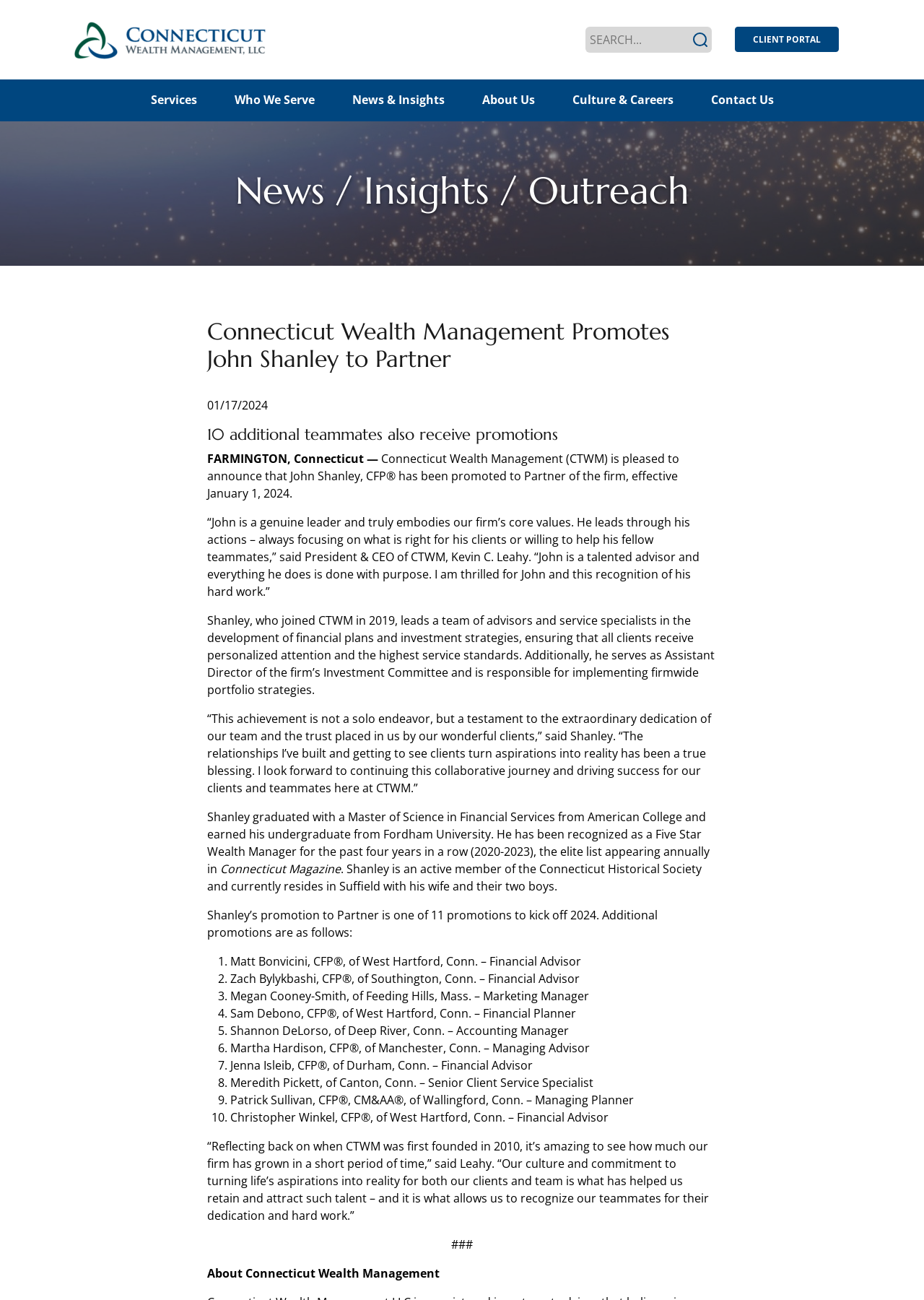What is the title of the person quoted in the article?
Use the screenshot to answer the question with a single word or phrase.

President & CEO